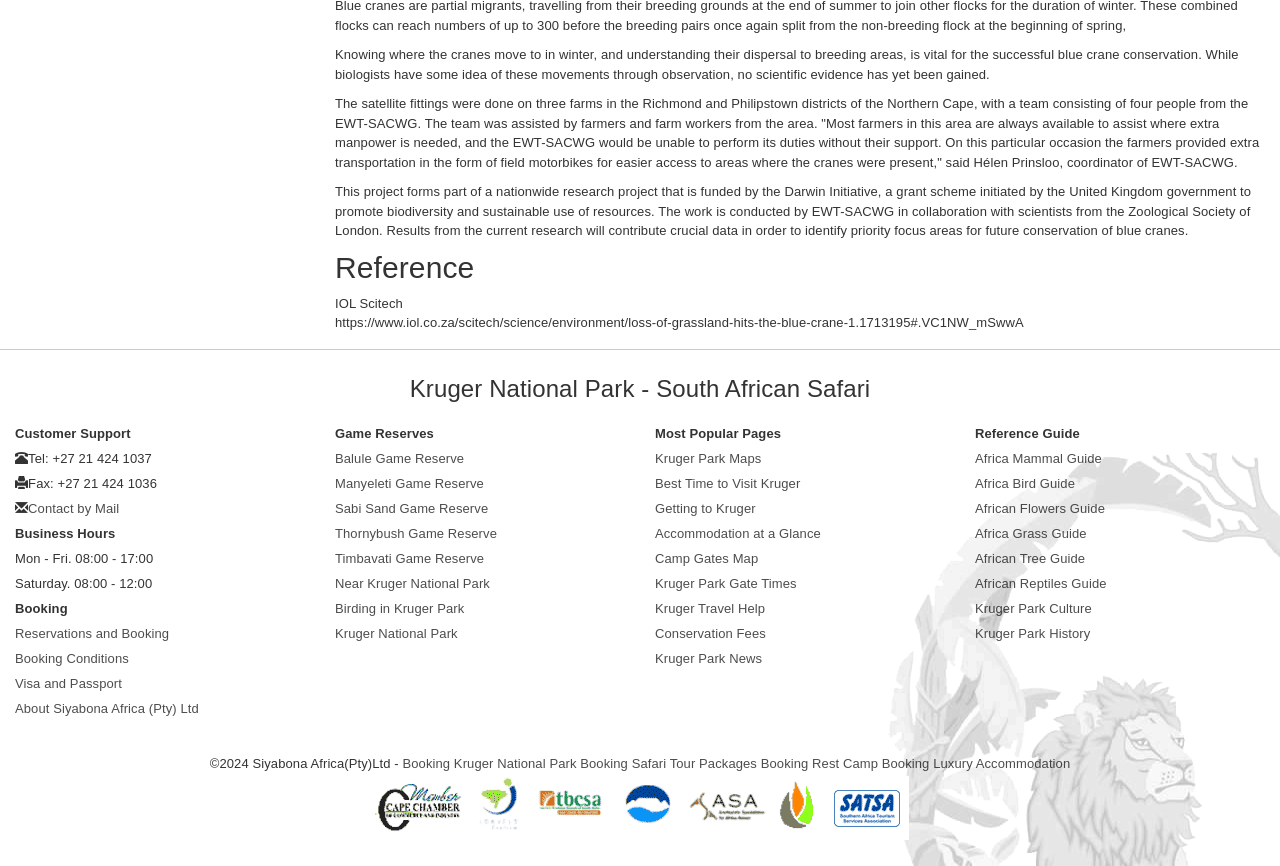What is the name of the organization mentioned in the webpage?
From the screenshot, supply a one-word or short-phrase answer.

EWT-SACWG